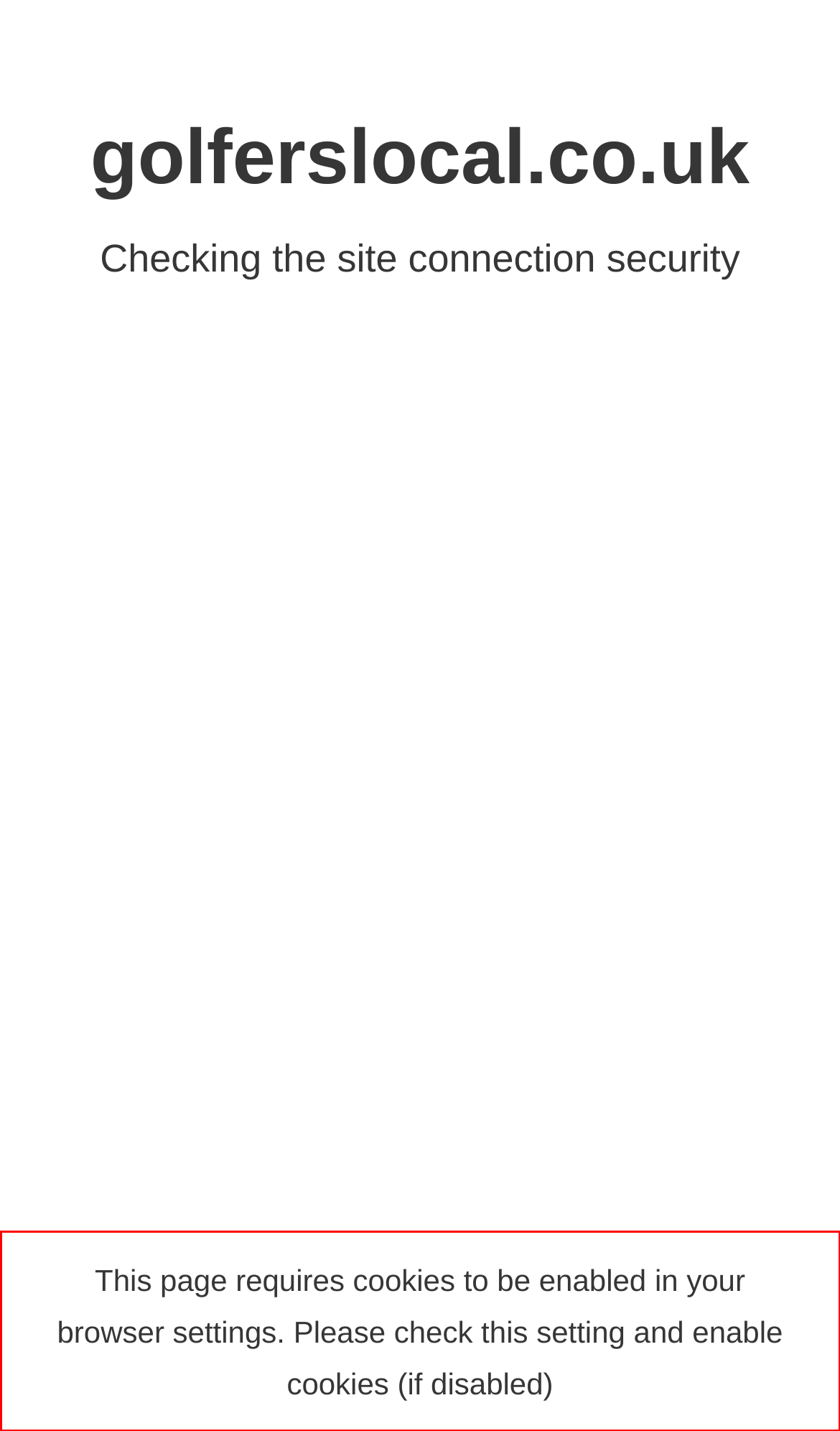Using the provided webpage screenshot, recognize the text content in the area marked by the red bounding box.

This page requires cookies to be enabled in your browser settings. Please check this setting and enable cookies (if disabled)